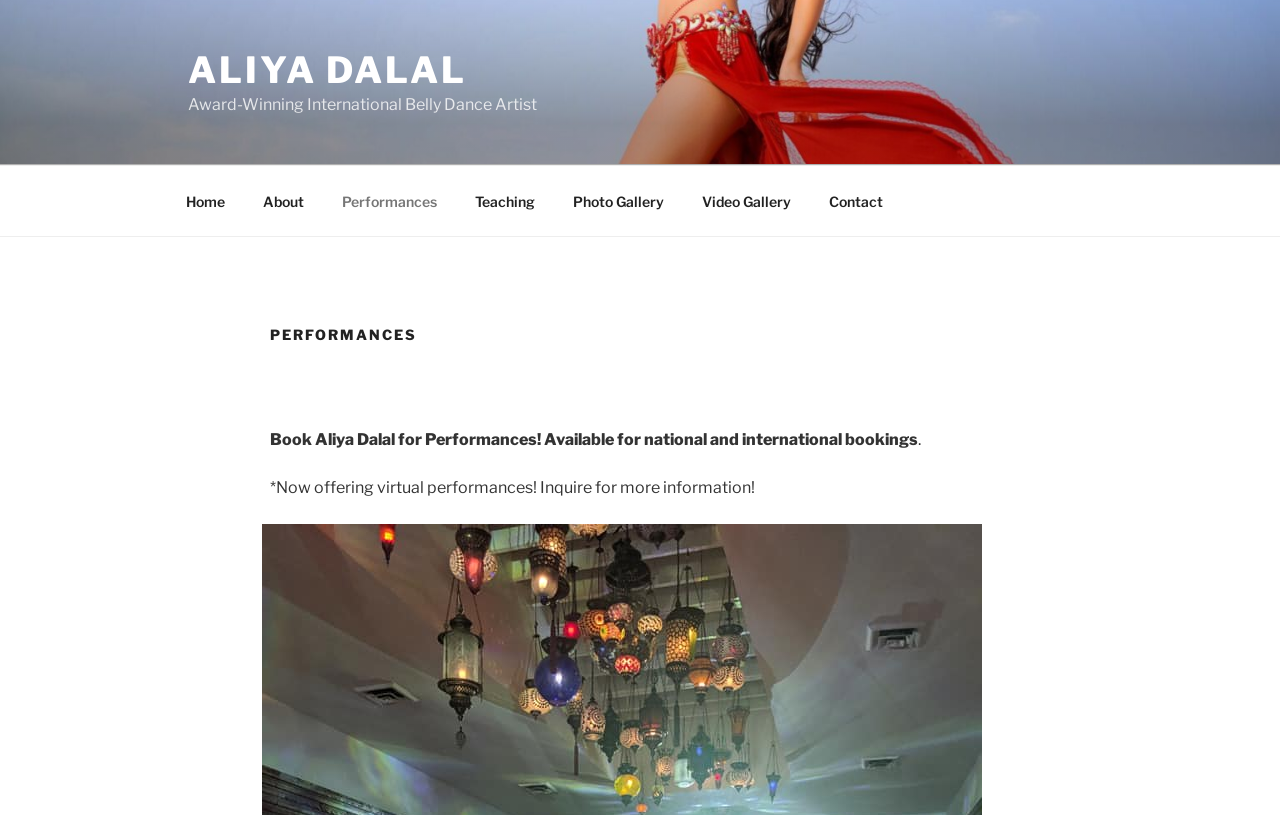Please find the bounding box for the UI component described as follows: "Teaching".

[0.357, 0.217, 0.431, 0.277]